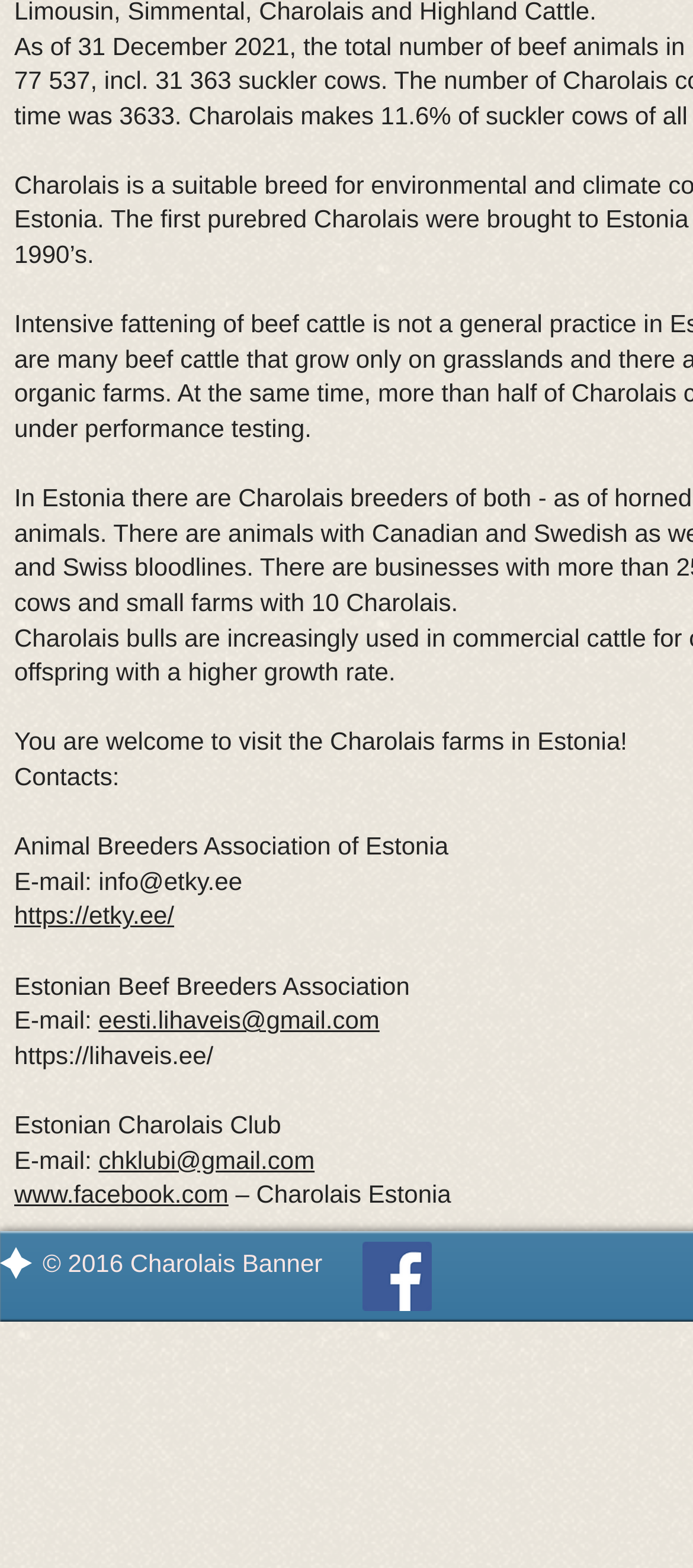Using the provided description eesti.lihaveis@gmail.com, find the bounding box coordinates for the UI element. Provide the coordinates in (top-left x, top-left y, bottom-right x, bottom-right y) format, ensuring all values are between 0 and 1.

[0.142, 0.641, 0.548, 0.66]